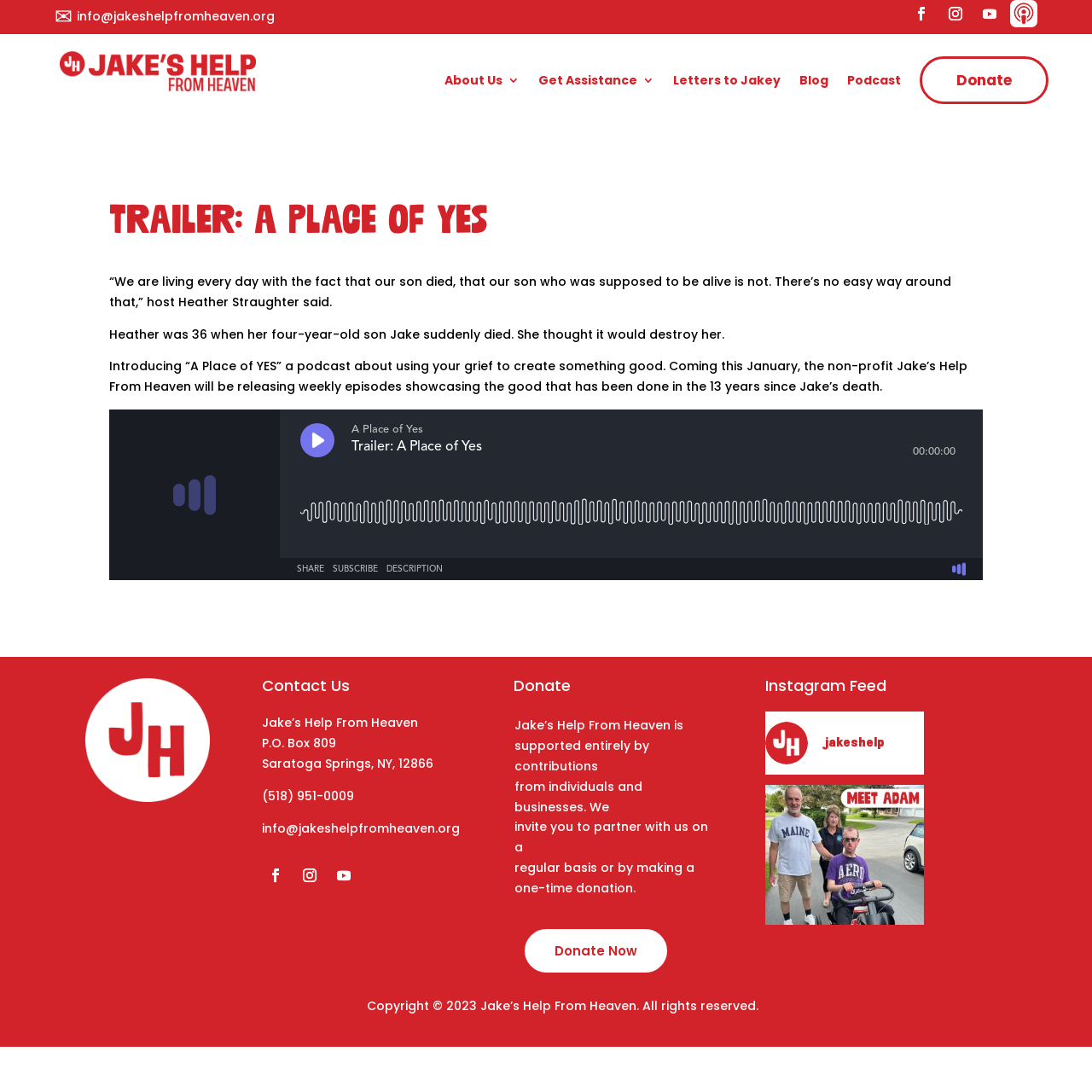What is the topic of the podcast?
Please give a detailed and elaborate answer to the question based on the image.

The topic of the podcast can be inferred from the text 'Introducing “A Place of YES” a podcast about using your grief to create something good.' which suggests that the podcast is about using grief to create something positive.